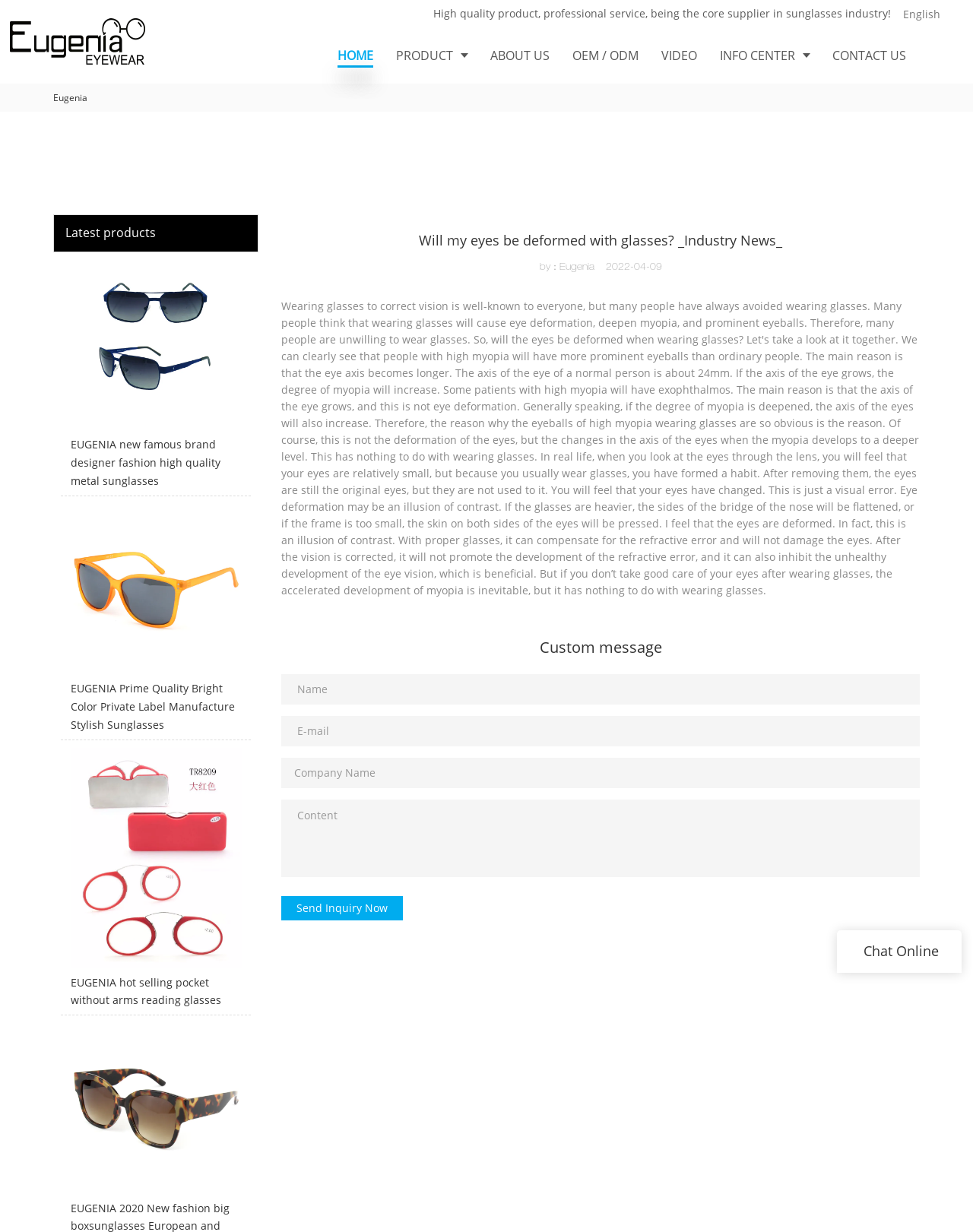Answer the following query concisely with a single word or phrase:
What is the company's core business?

Sunglasses industry